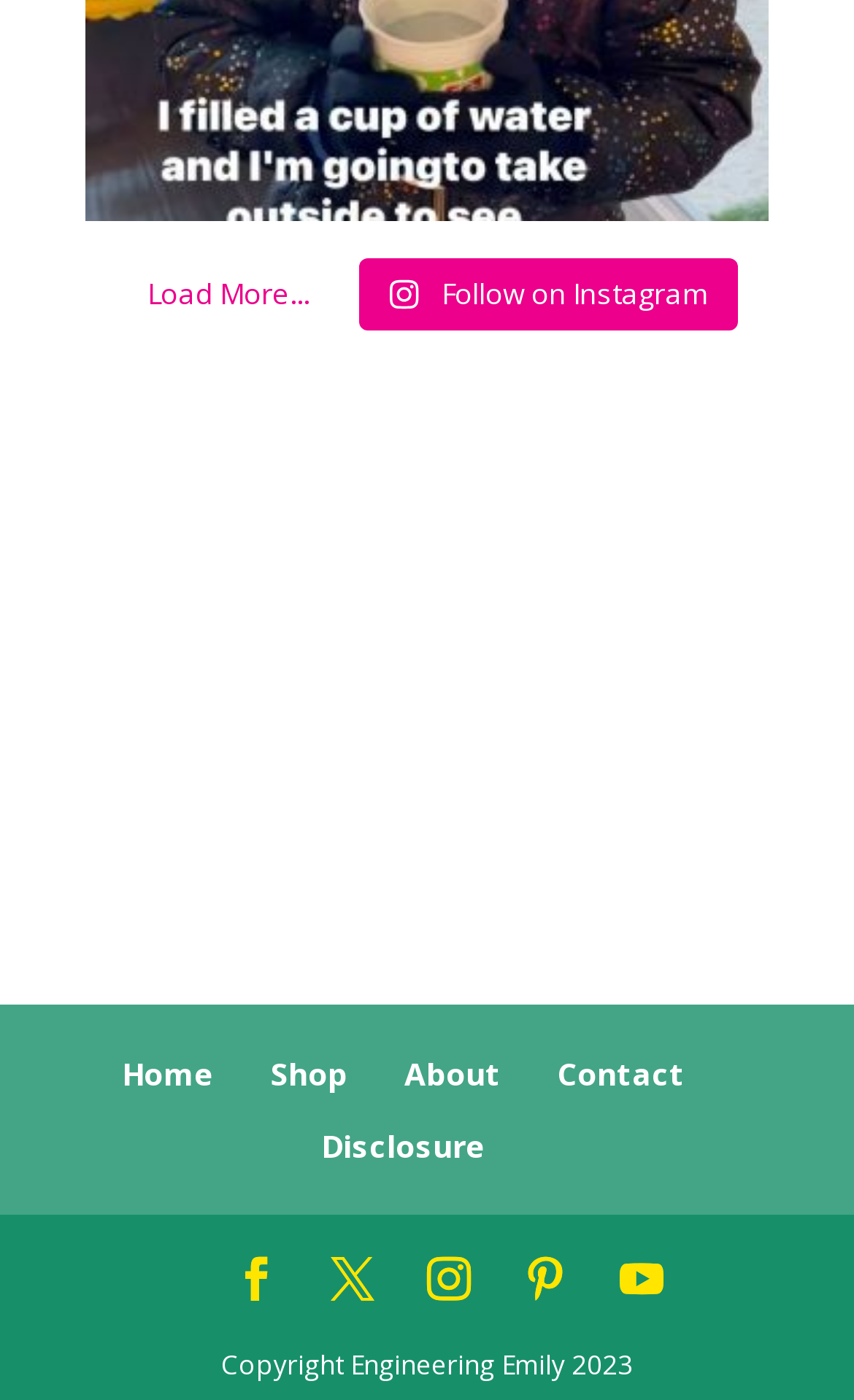How many social media links are there?
Answer with a single word or short phrase according to what you see in the image.

5